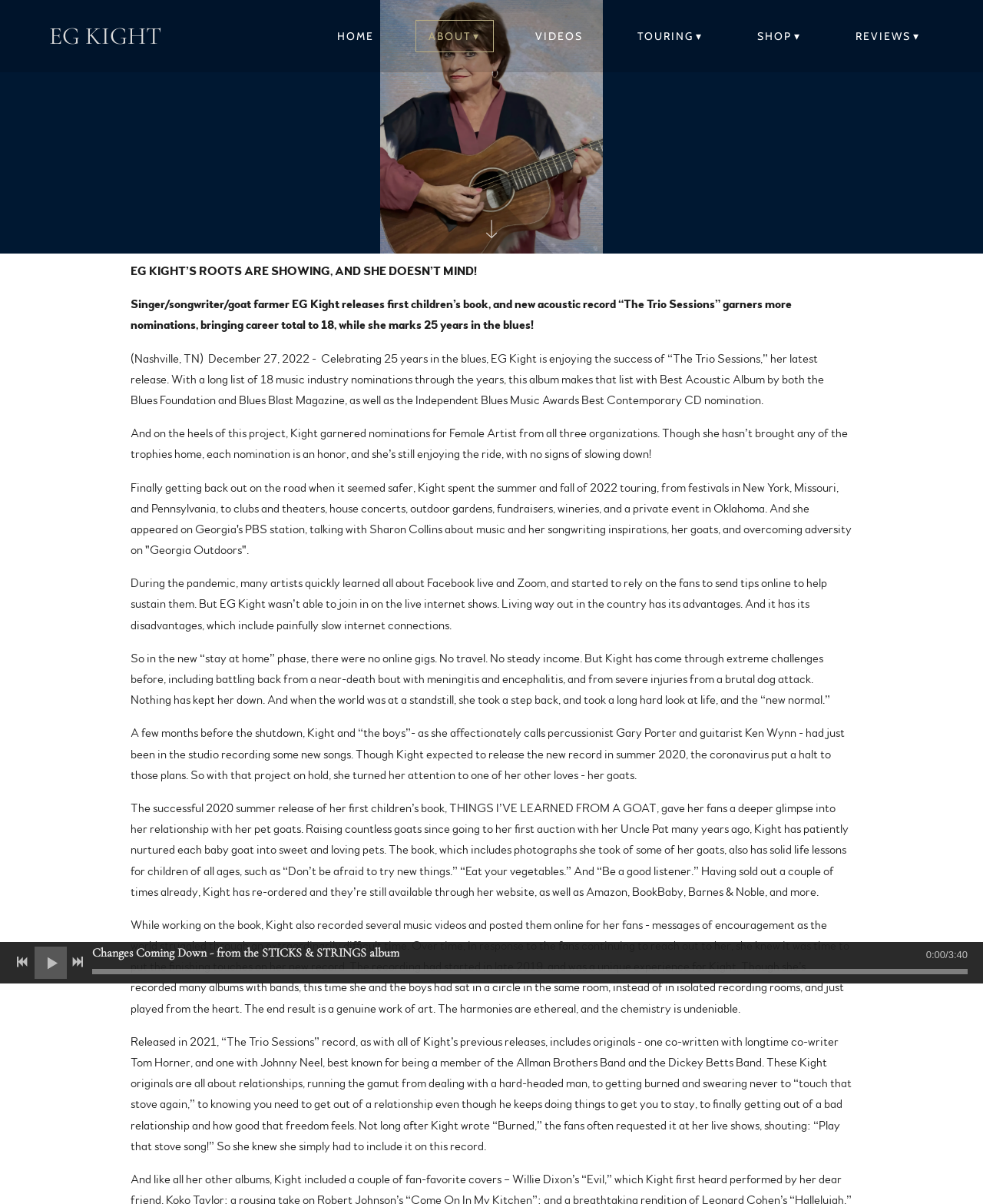Identify the bounding box coordinates for the element you need to click to achieve the following task: "Click the ABOUT link". The coordinates must be four float values ranging from 0 to 1, formatted as [left, top, right, bottom].

[0.422, 0.016, 0.503, 0.043]